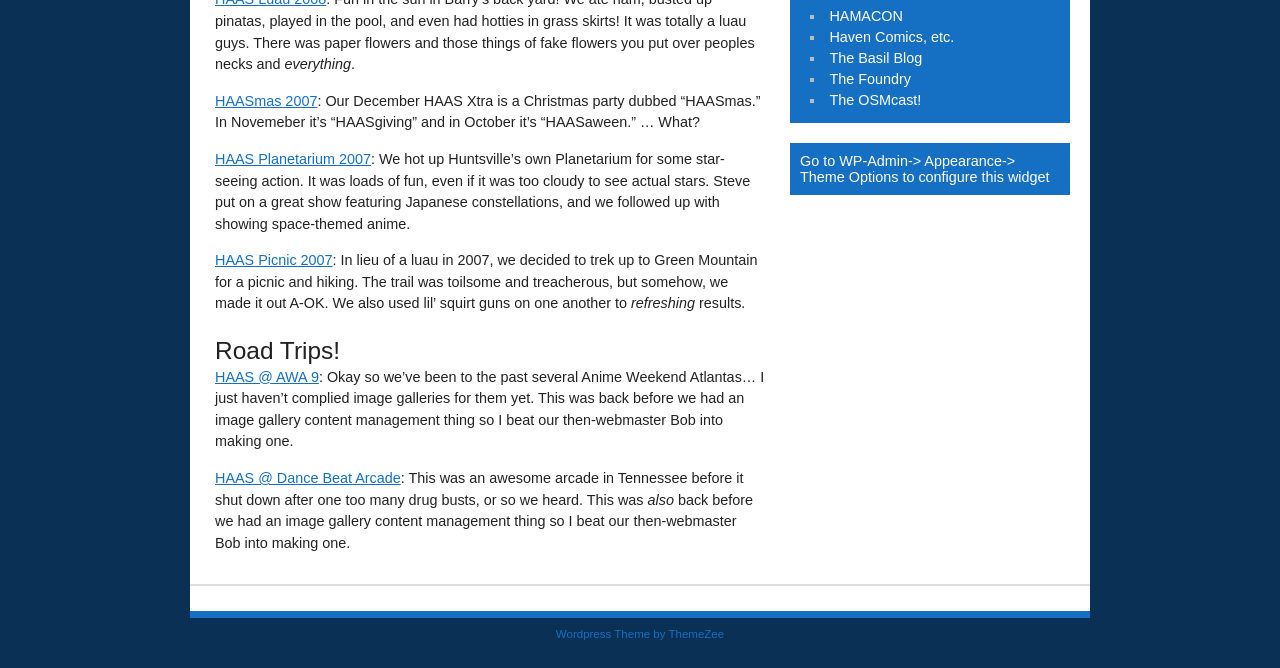Determine the bounding box for the HTML element described here: "Wordpress Theme by ThemeZee". The coordinates should be given as [left, top, right, bottom] with each number being a float between 0 and 1.

[0.434, 0.941, 0.566, 0.959]